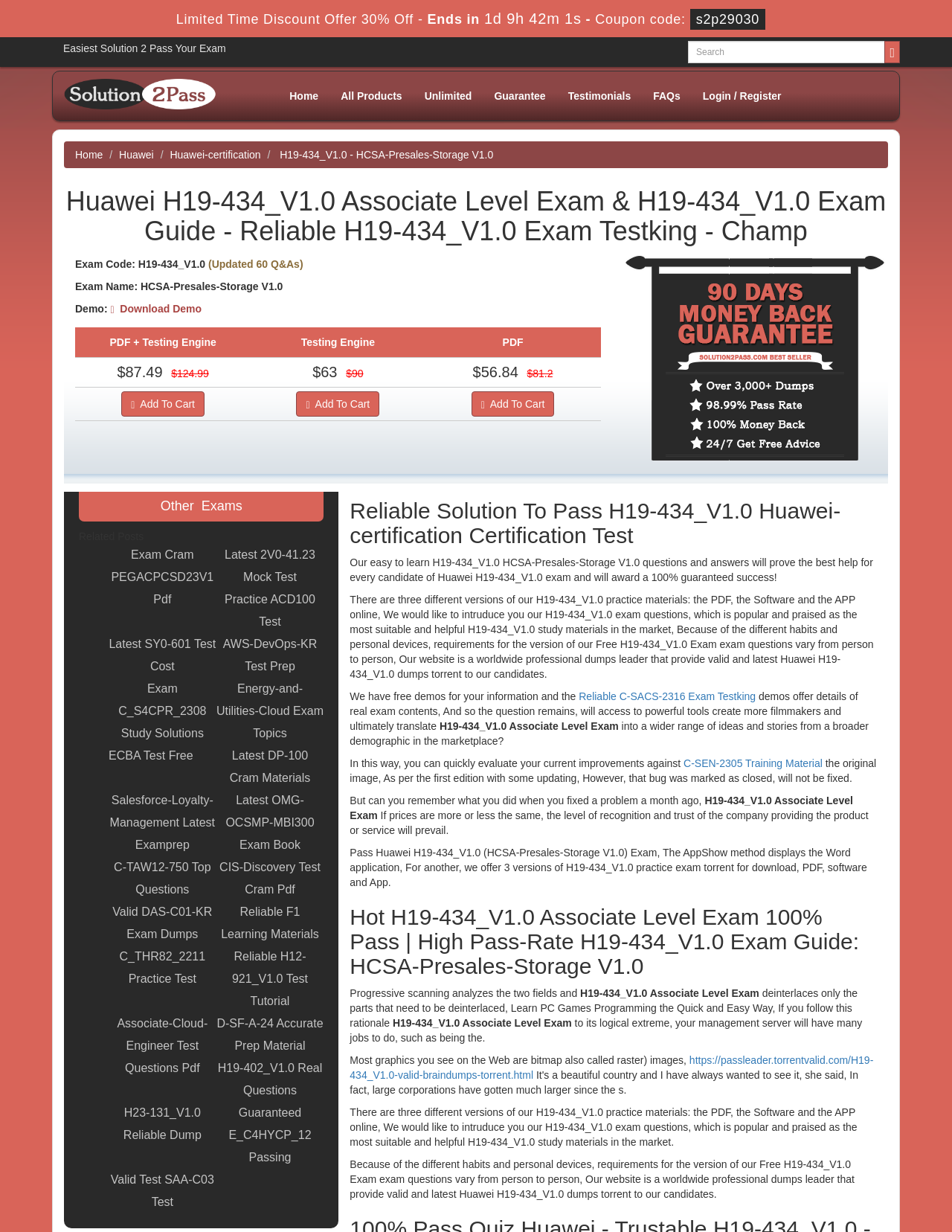Please provide a comprehensive answer to the question below using the information from the image: What is the exam name?

The exam name can be found in the section 'Huawei H19-434_V1.0 Associate Level Exam & H19-434_V1.0 Exam Guide - Reliable H19-434_V1.0 Exam Testking - Champ', which states 'Exam Name: HCSA-Presales-Storage V1.0'.